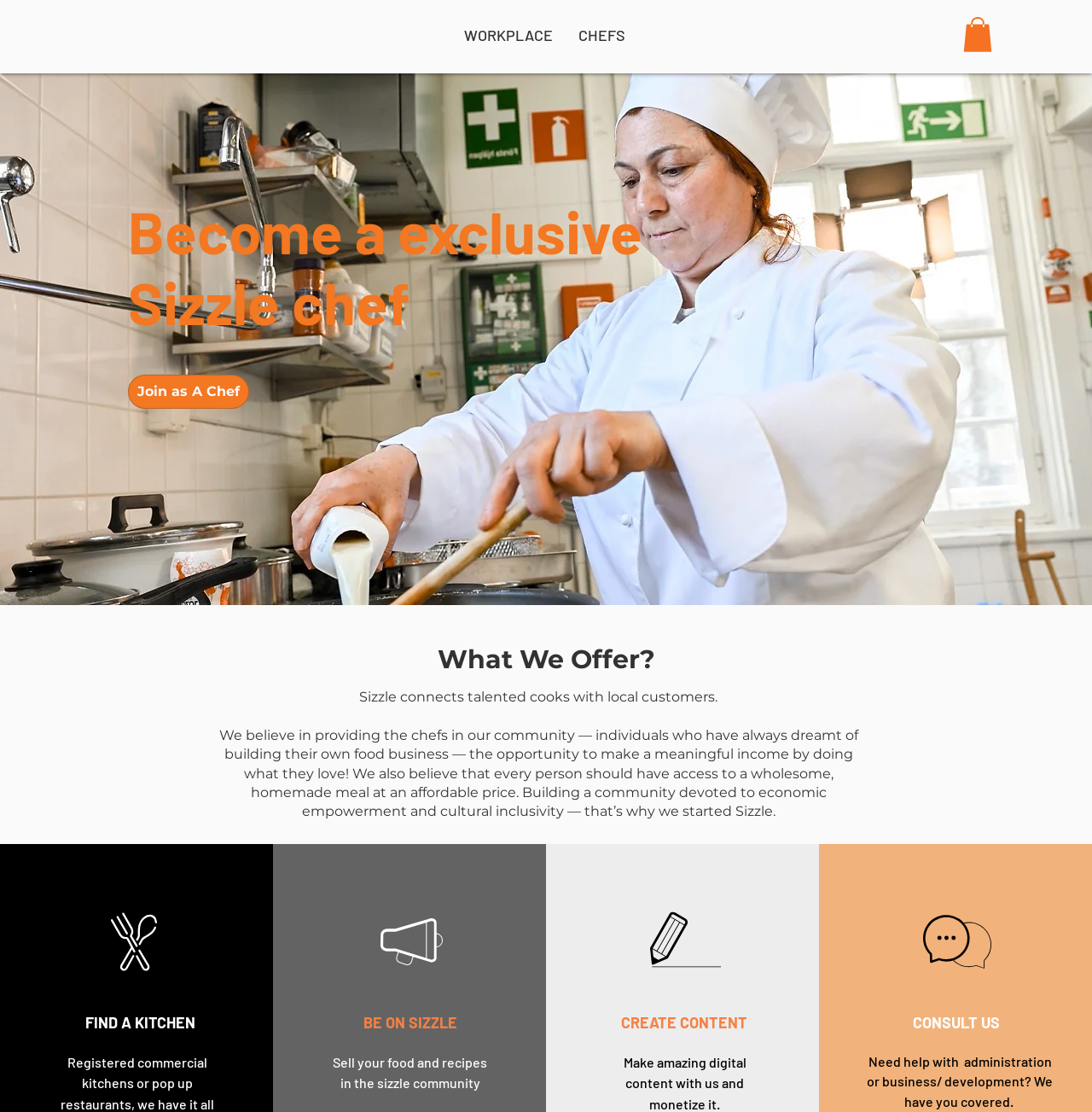Provide a one-word or brief phrase answer to the question:
What kind of support does Sizzle offer?

Administration and business development